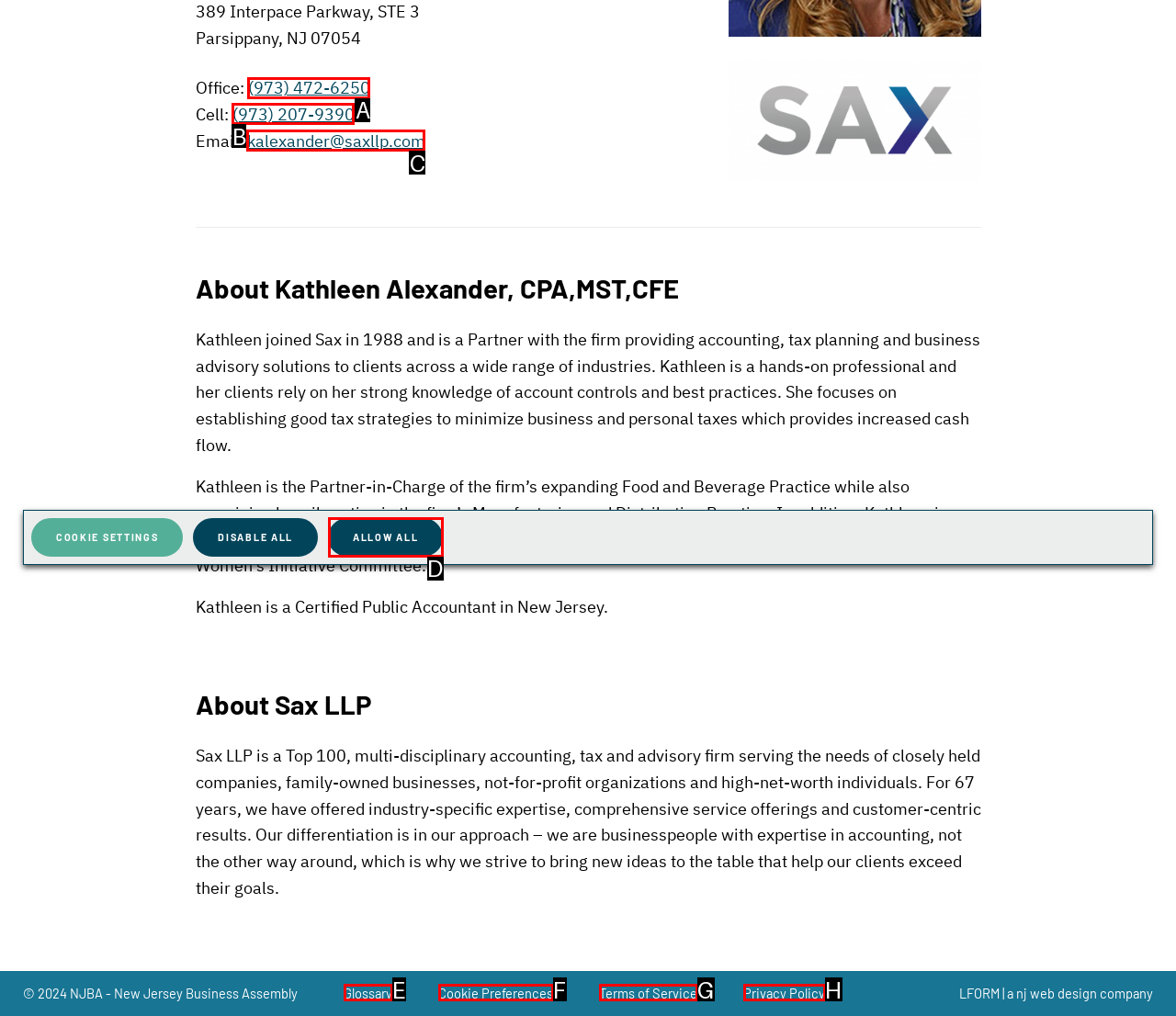Tell me which one HTML element best matches the description: Allow All Answer with the option's letter from the given choices directly.

D